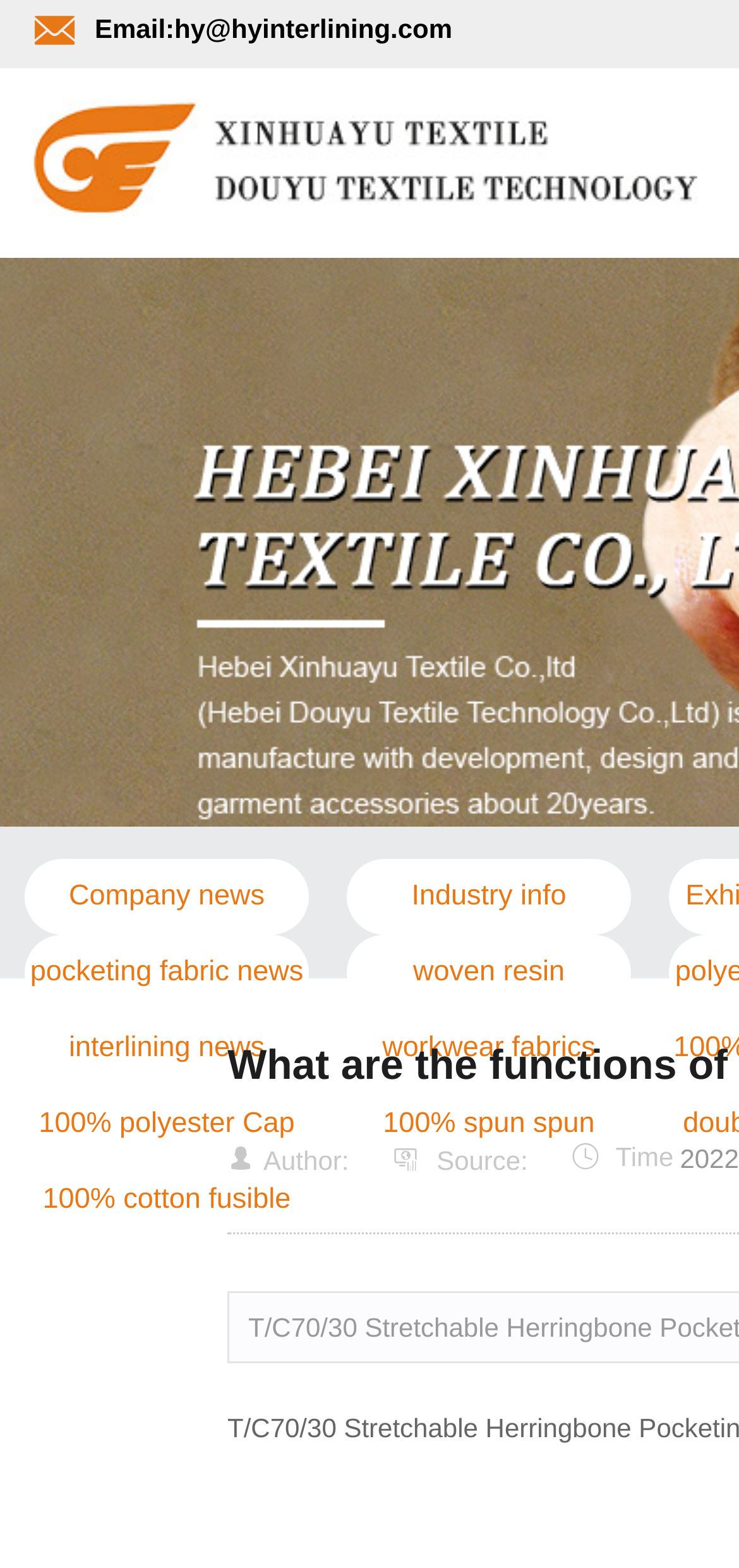Use a single word or phrase to answer the question:
What is the author of the article?

Not specified